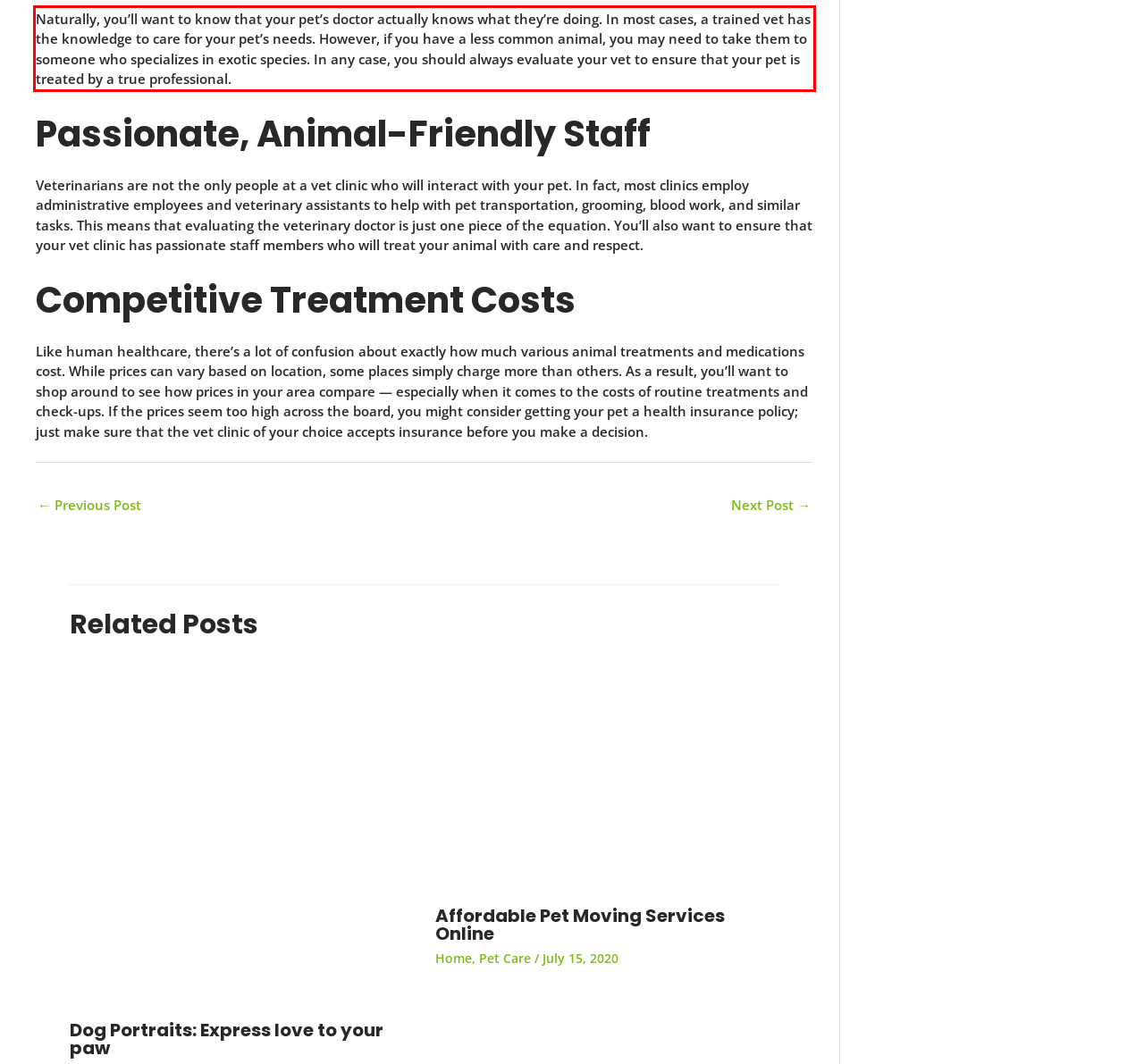From the screenshot of the webpage, locate the red bounding box and extract the text contained within that area.

Naturally, you’ll want to know that your pet’s doctor actually knows what they’re doing. In most cases, a trained vet has the knowledge to care for your pet’s needs. However, if you have a less common animal, you may need to take them to someone who specializes in exotic species. In any case, you should always evaluate your vet to ensure that your pet is treated by a true professional.